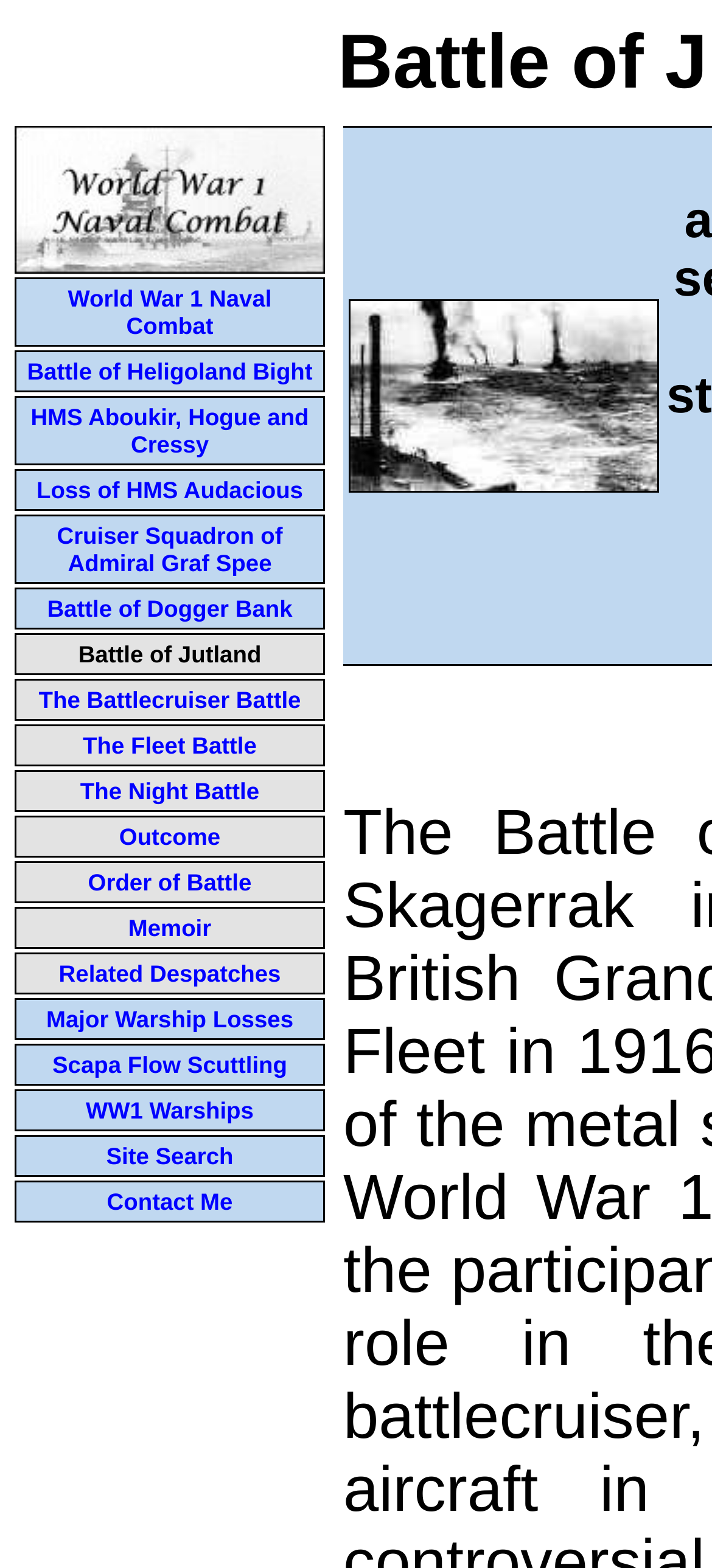Please identify the bounding box coordinates of the clickable element to fulfill the following instruction: "Explore the Cruiser Squadron of Admiral Graf Spee". The coordinates should be four float numbers between 0 and 1, i.e., [left, top, right, bottom].

[0.08, 0.332, 0.397, 0.367]